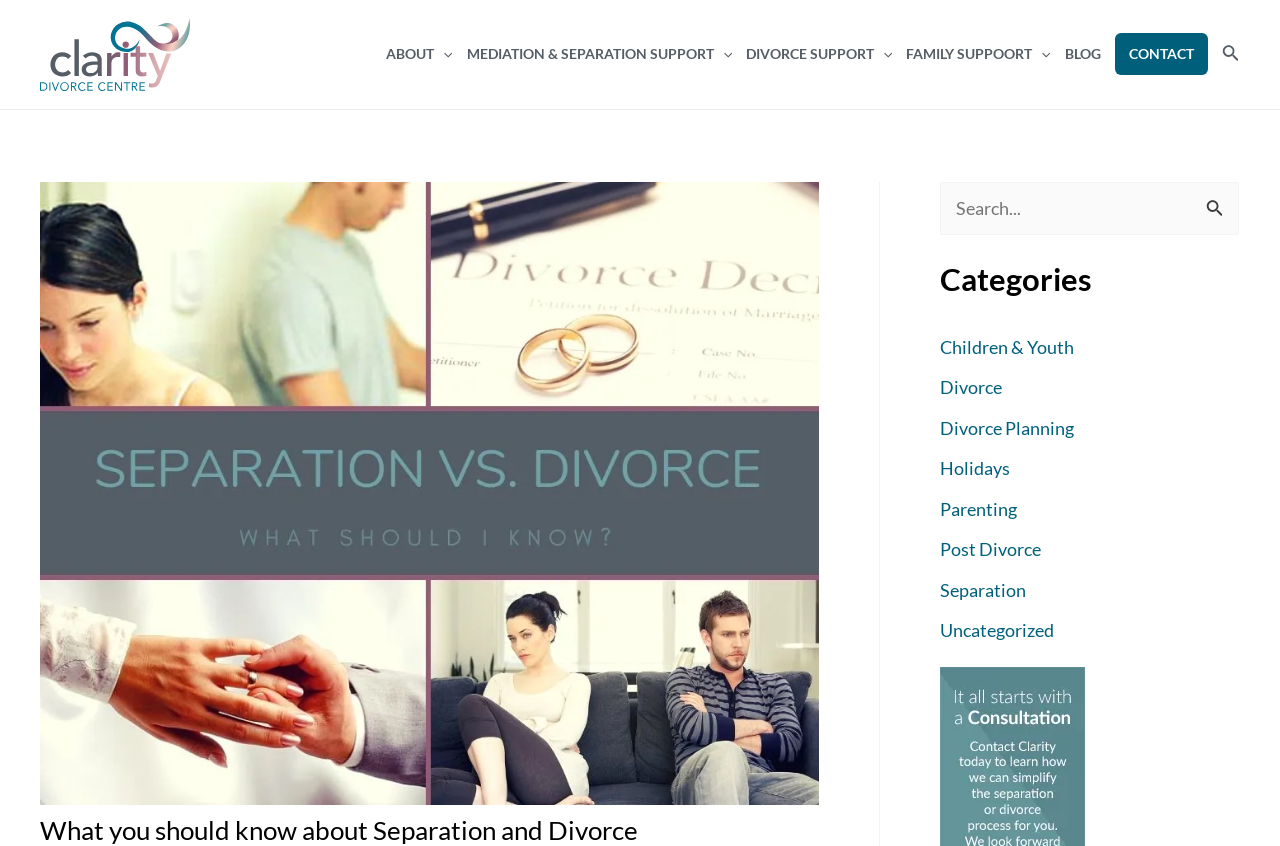Please reply with a single word or brief phrase to the question: 
What is the name of the divorce centre?

Clarity Divorce Centre